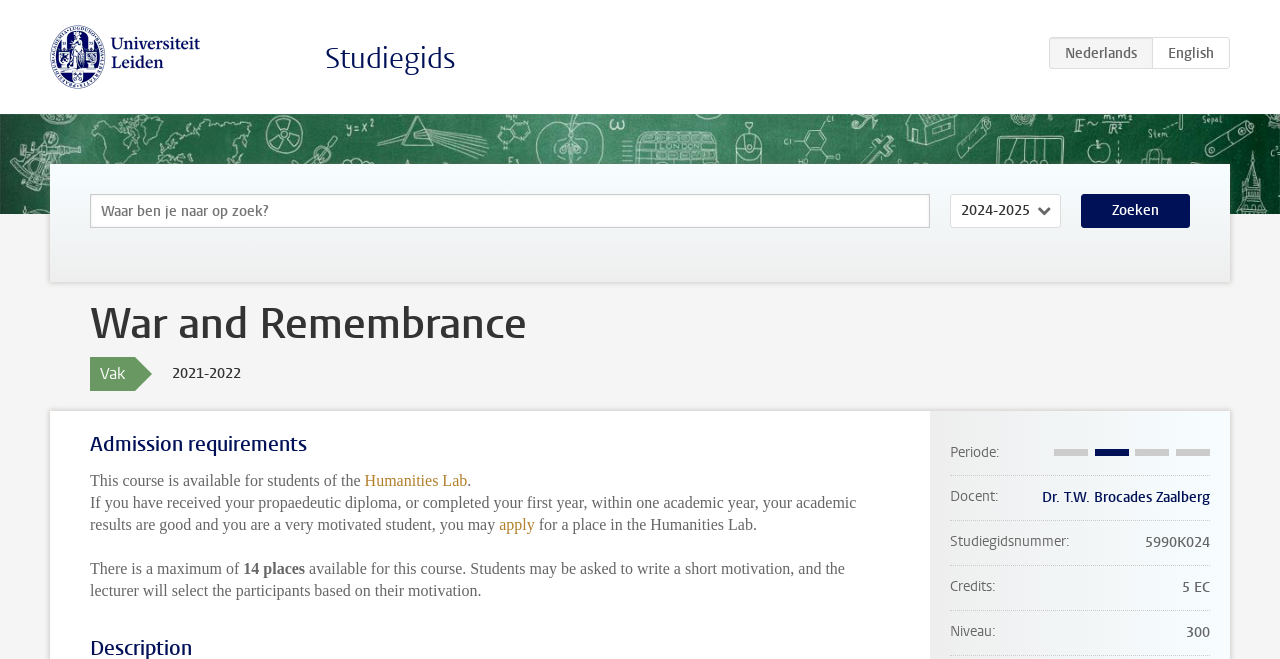Answer succinctly with a single word or phrase:
What is the lecturer's name?

Dr. T.W. Brocades Zaalberg